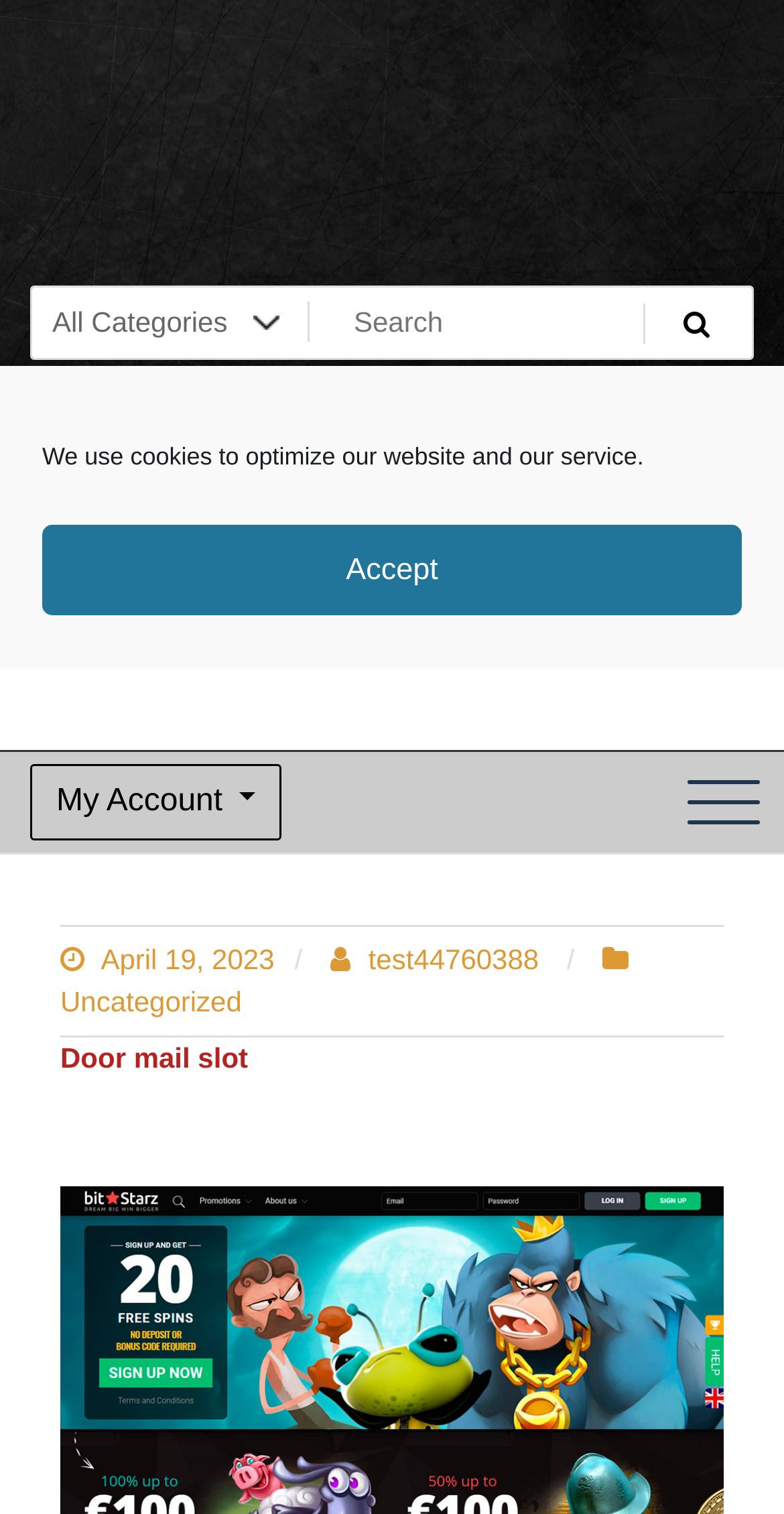Determine the bounding box for the described UI element: "aria-label="Toggle navigation"".

[0.846, 0.509, 1.0, 0.549]